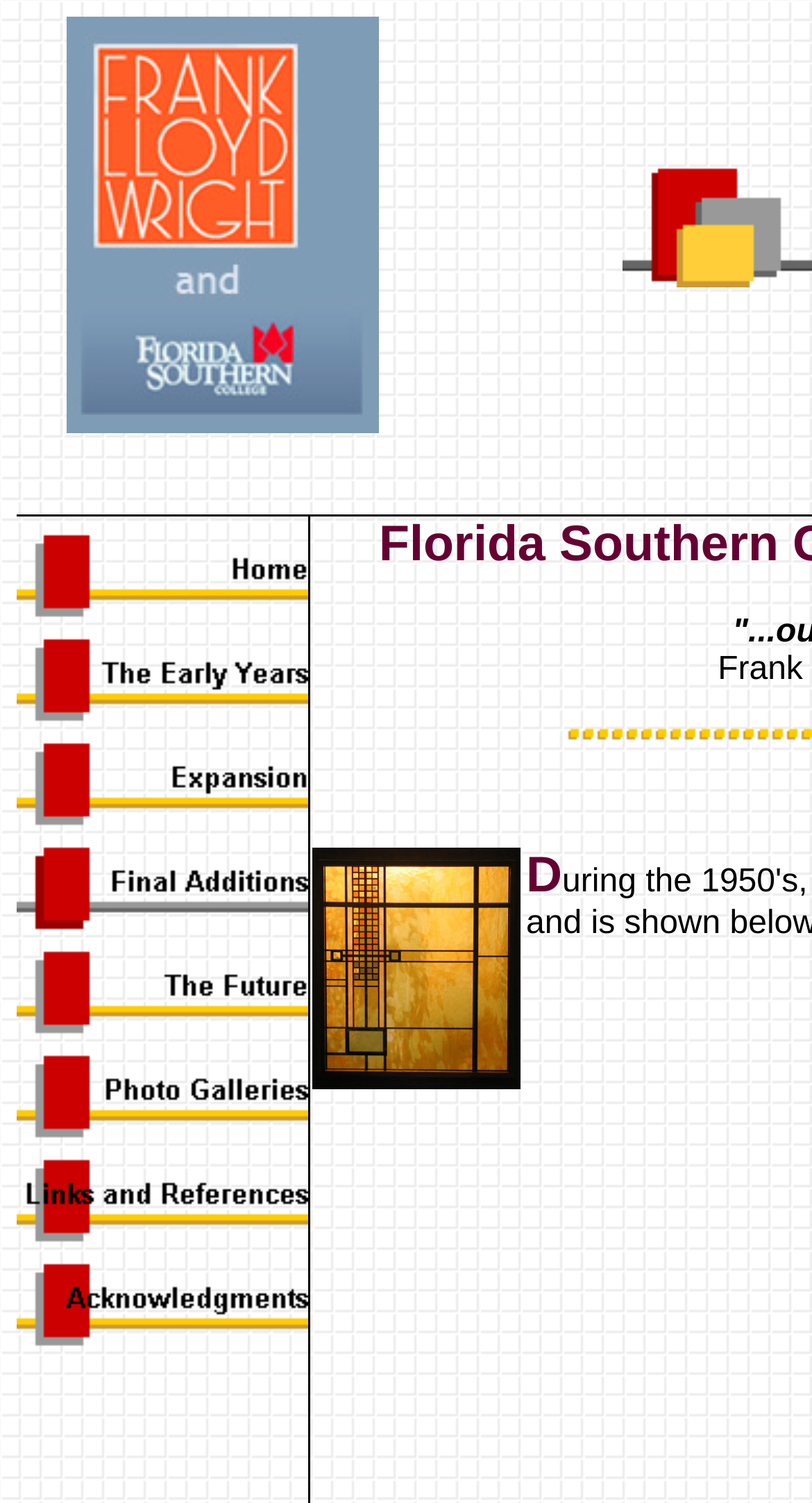Detail the features and information presented on the webpage.

The webpage "Final Additions" features a layout with multiple sections. At the top, there is a table cell containing an image and several links, including "Home", "The Early Years", "Expansion", "The Future", "Photo Galleries", "Links and References", and "Acknowledgments". Each link has a corresponding image beside it. 

Below the links, there is a large image taking up a significant portion of the page. To the right of this image, there is a smaller image and a single character "D" in static text.